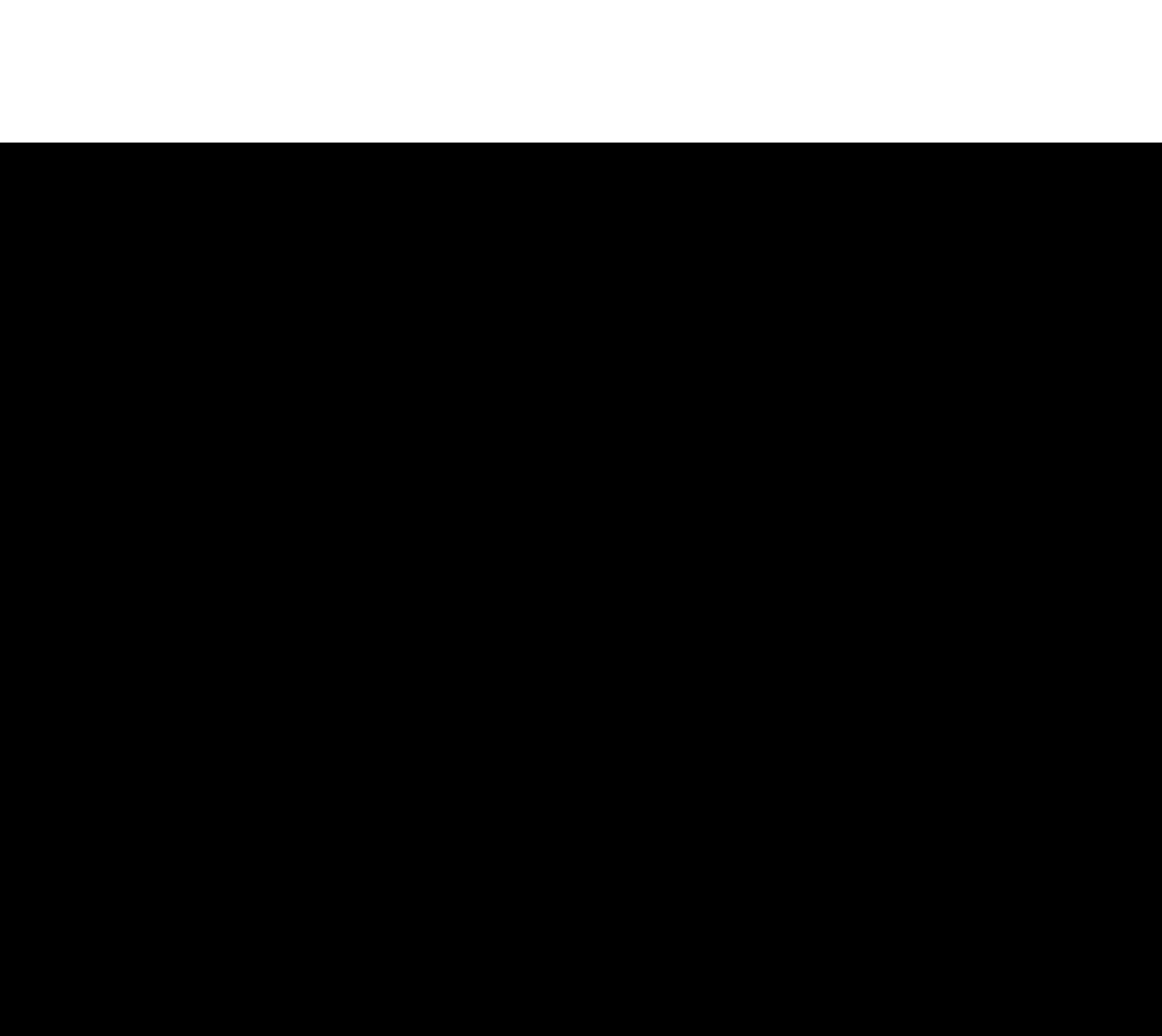Please locate the bounding box coordinates for the element that should be clicked to achieve the following instruction: "explore Vehicles". Ensure the coordinates are given as four float numbers between 0 and 1, i.e., [left, top, right, bottom].

[0.261, 0.587, 0.38, 0.615]